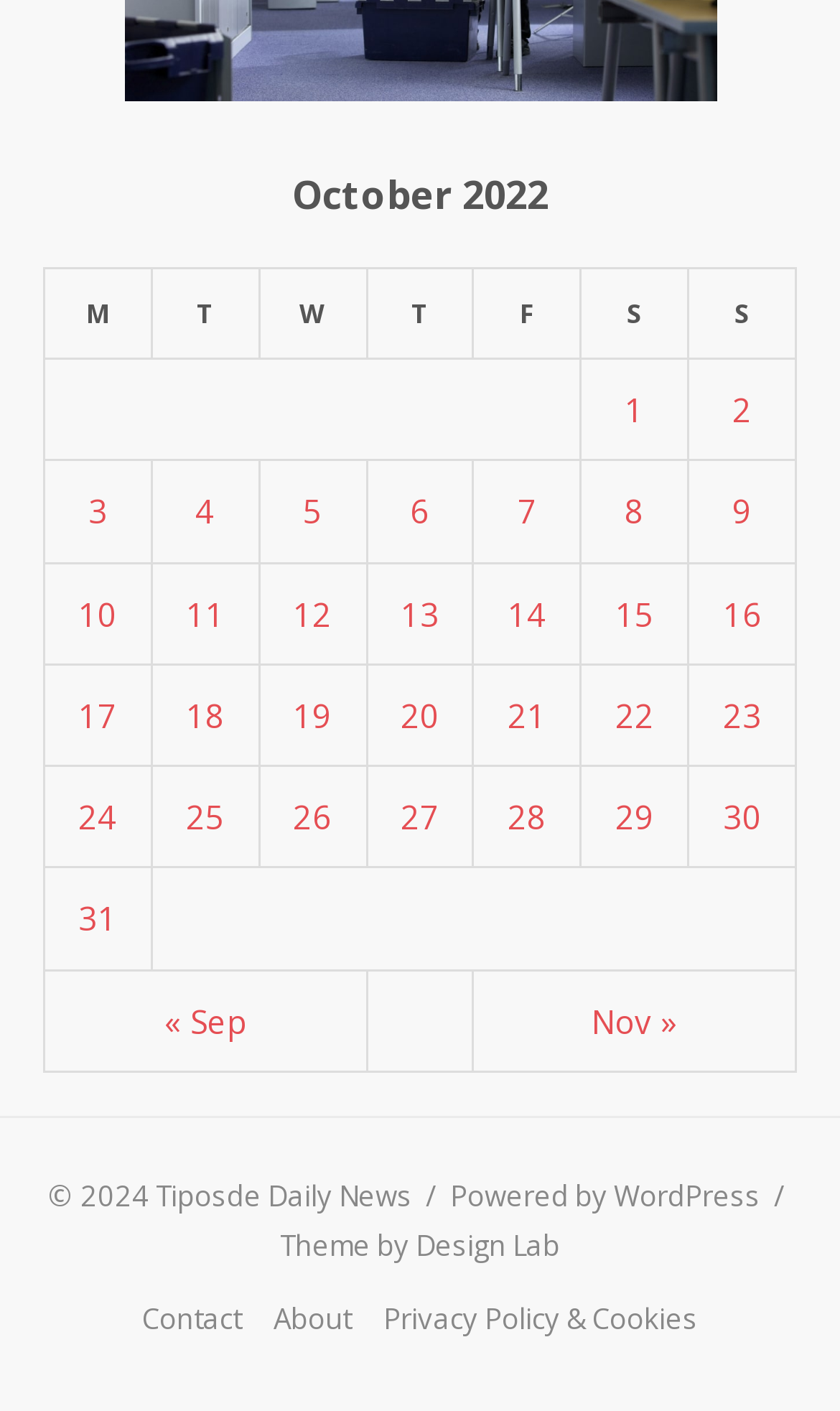Refer to the screenshot and give an in-depth answer to this question: Are the days of the week listed in the table?

The column headers of the table are labeled as 'M', 'T', 'W', 'T', 'F', 'S', 'S', which represent the days of the week, from Monday to Sunday.